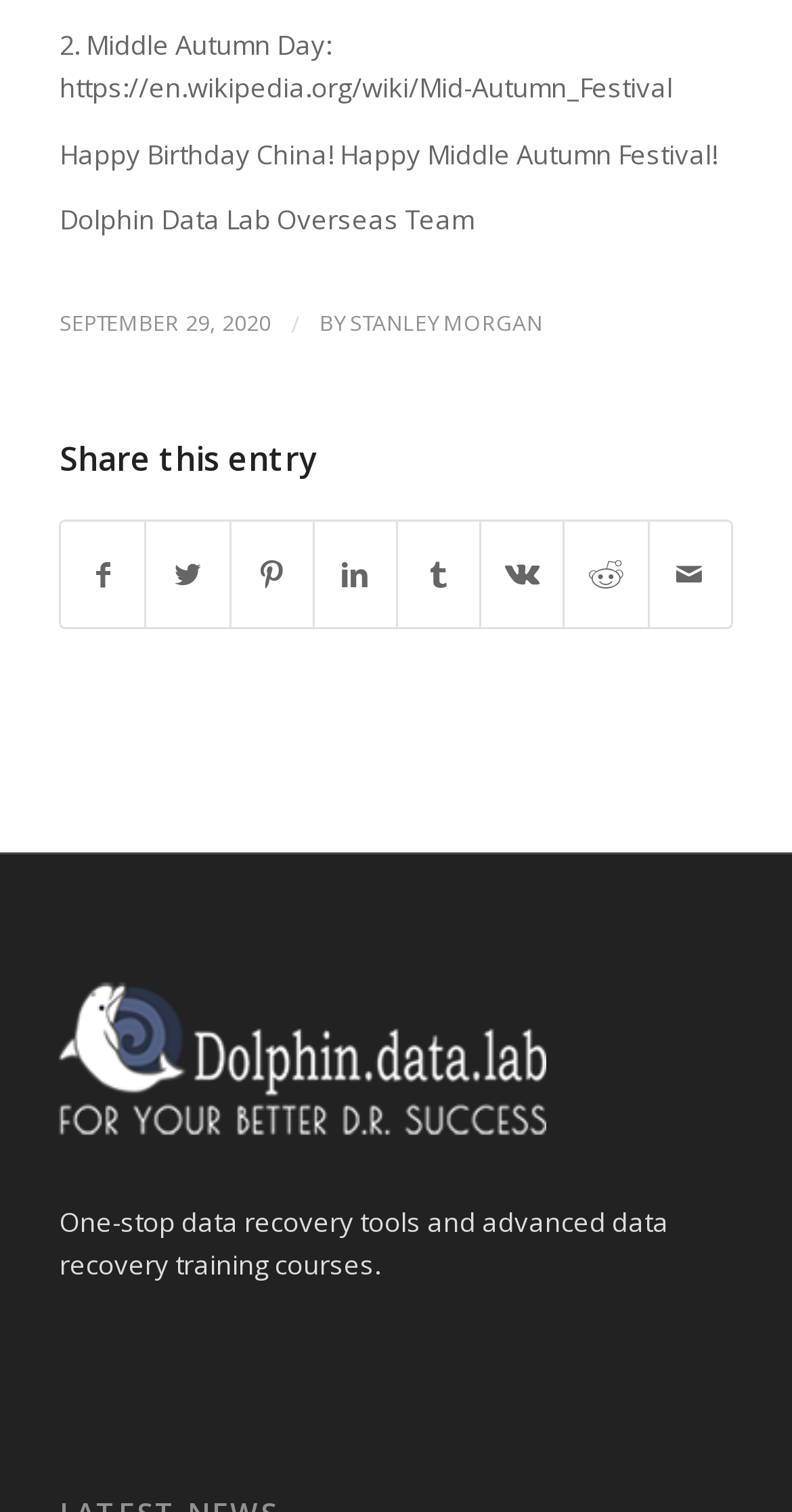Kindly determine the bounding box coordinates of the area that needs to be clicked to fulfill this instruction: "Click the link to share the entry".

[0.075, 0.293, 0.925, 0.316]